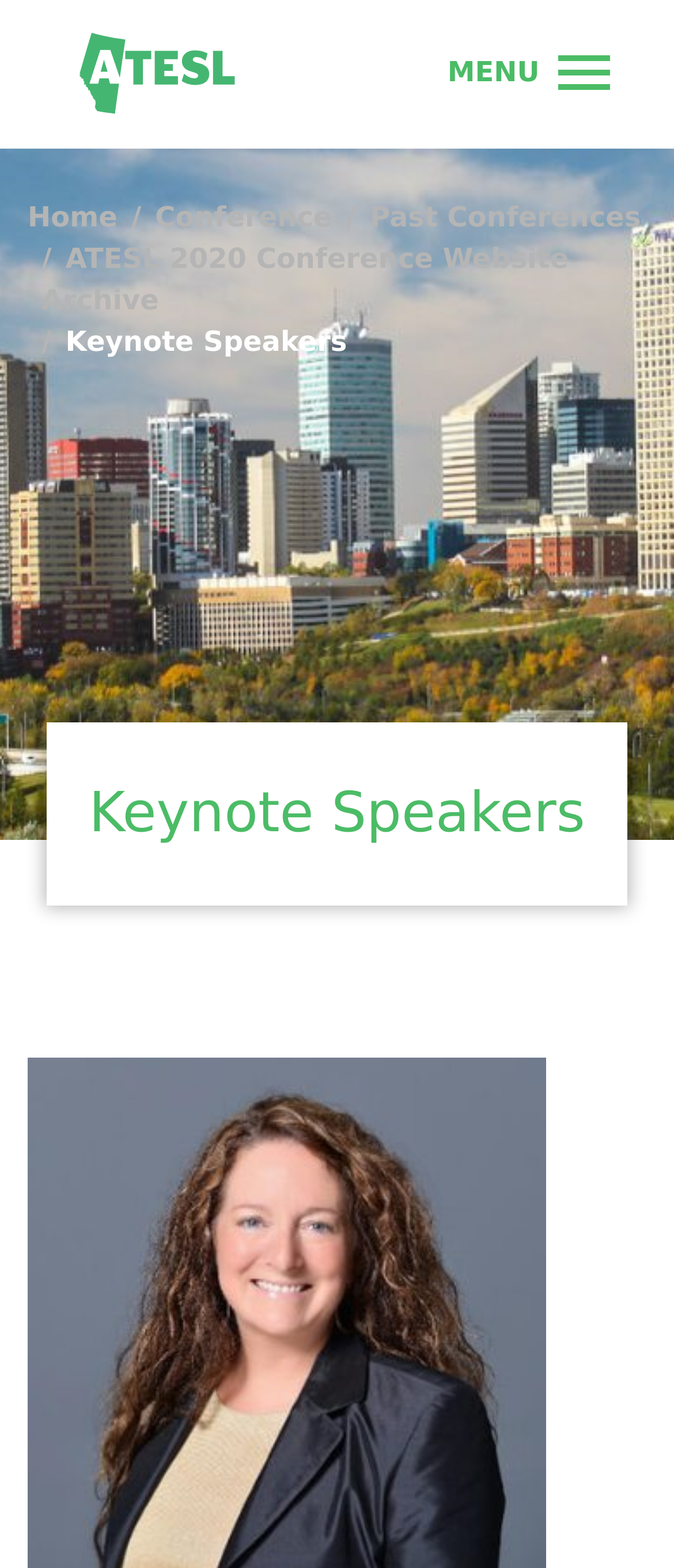Please give a succinct answer to the question in one word or phrase:
How many navigation links are there?

5